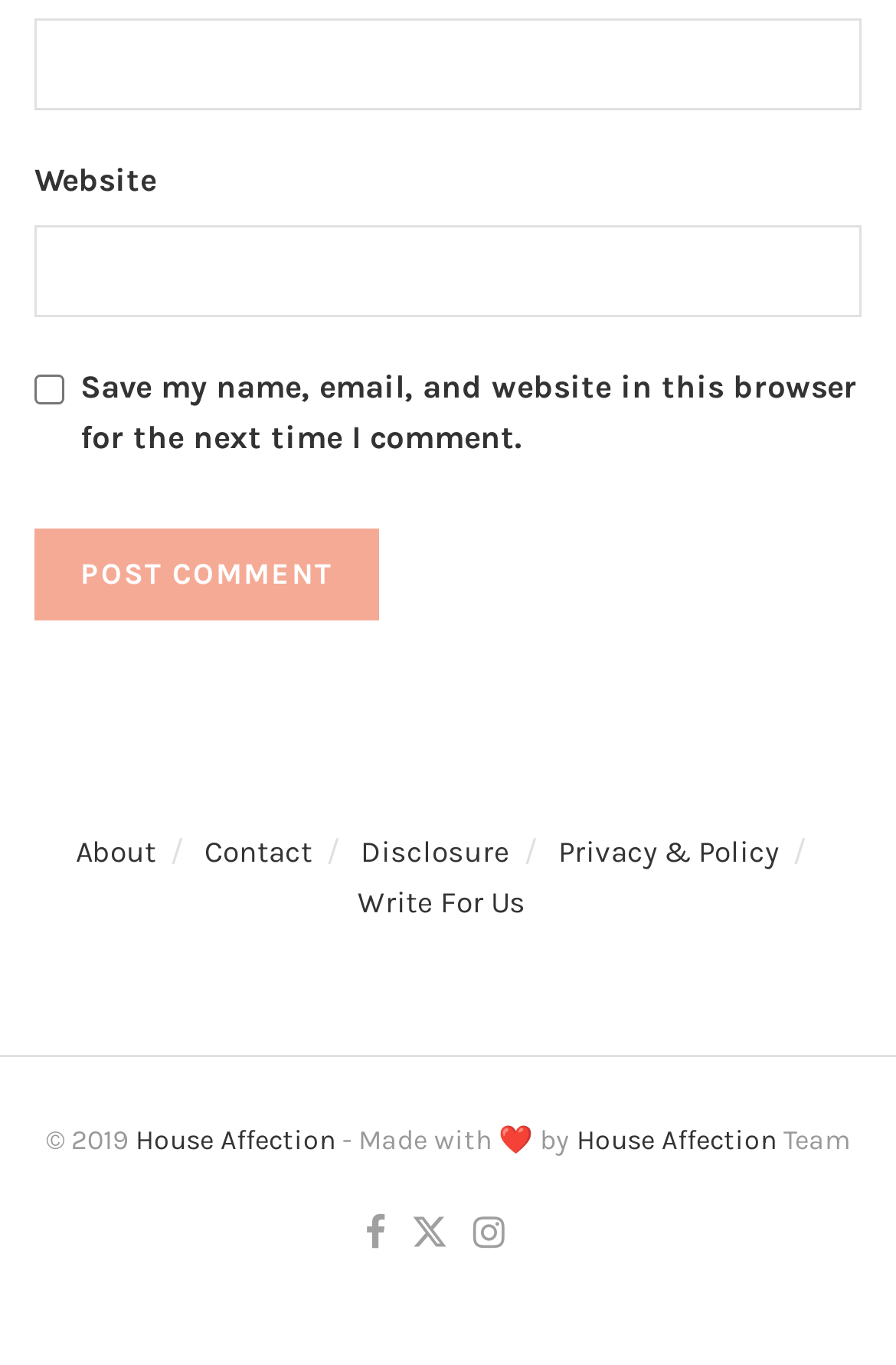What year is the website's copyright?
Relying on the image, give a concise answer in one word or a brief phrase.

2019